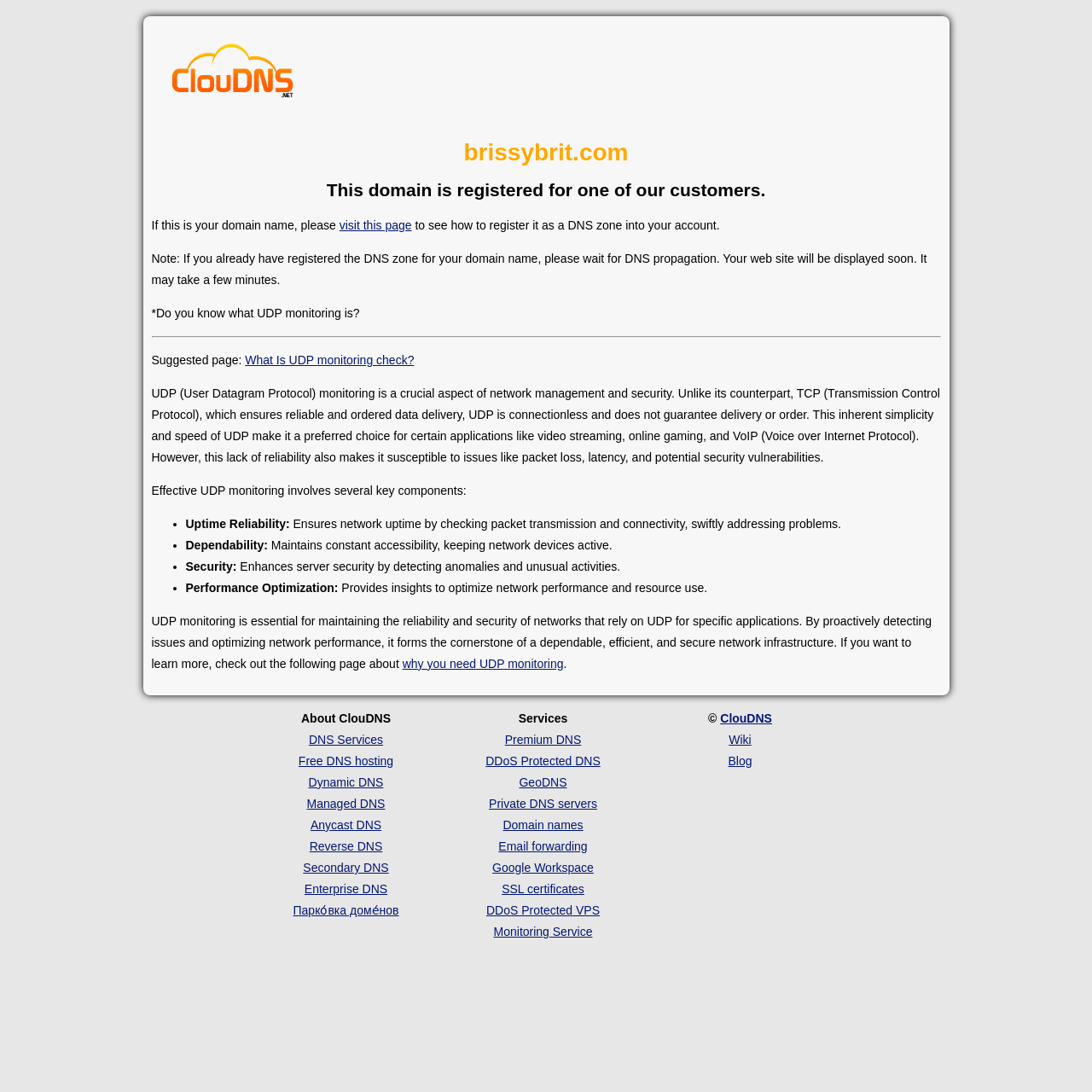With reference to the screenshot, provide a detailed response to the question below:
What is the purpose of UDP monitoring?

According to the webpage, UDP monitoring is essential for maintaining the reliability and security of networks that rely on UDP for specific applications. It involves several key components, including uptime reliability, dependability, security, and performance optimization.